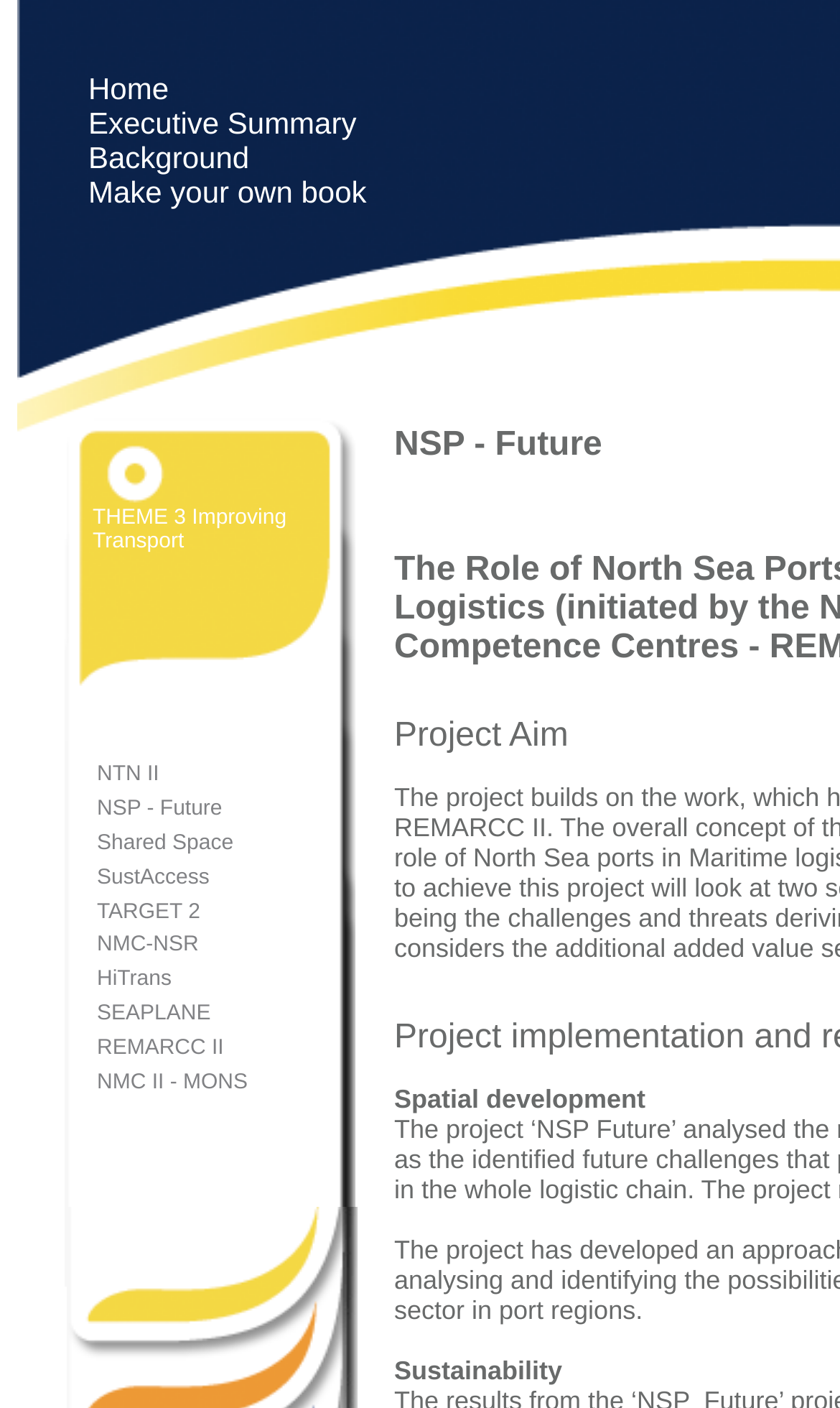Identify the bounding box coordinates of the area that should be clicked in order to complete the given instruction: "Explore THEME 3 Improving Transport". The bounding box coordinates should be four float numbers between 0 and 1, i.e., [left, top, right, bottom].

[0.11, 0.36, 0.341, 0.393]